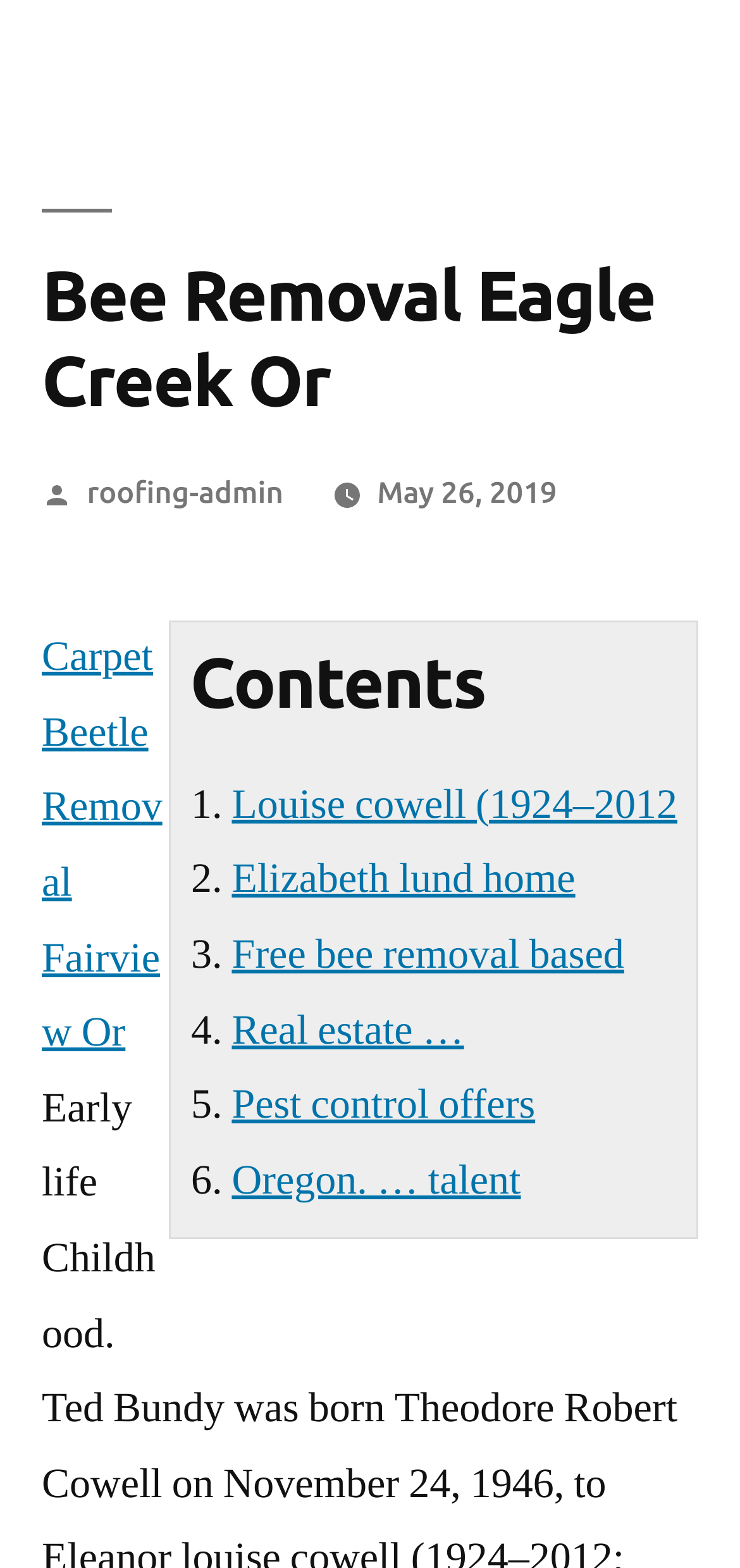Please determine the bounding box coordinates for the UI element described here. Use the format (top-left x, top-left y, bottom-right x, bottom-right y) with values bounded between 0 and 1: Carpet Beetle Removal Fairview Or

[0.056, 0.402, 0.219, 0.676]